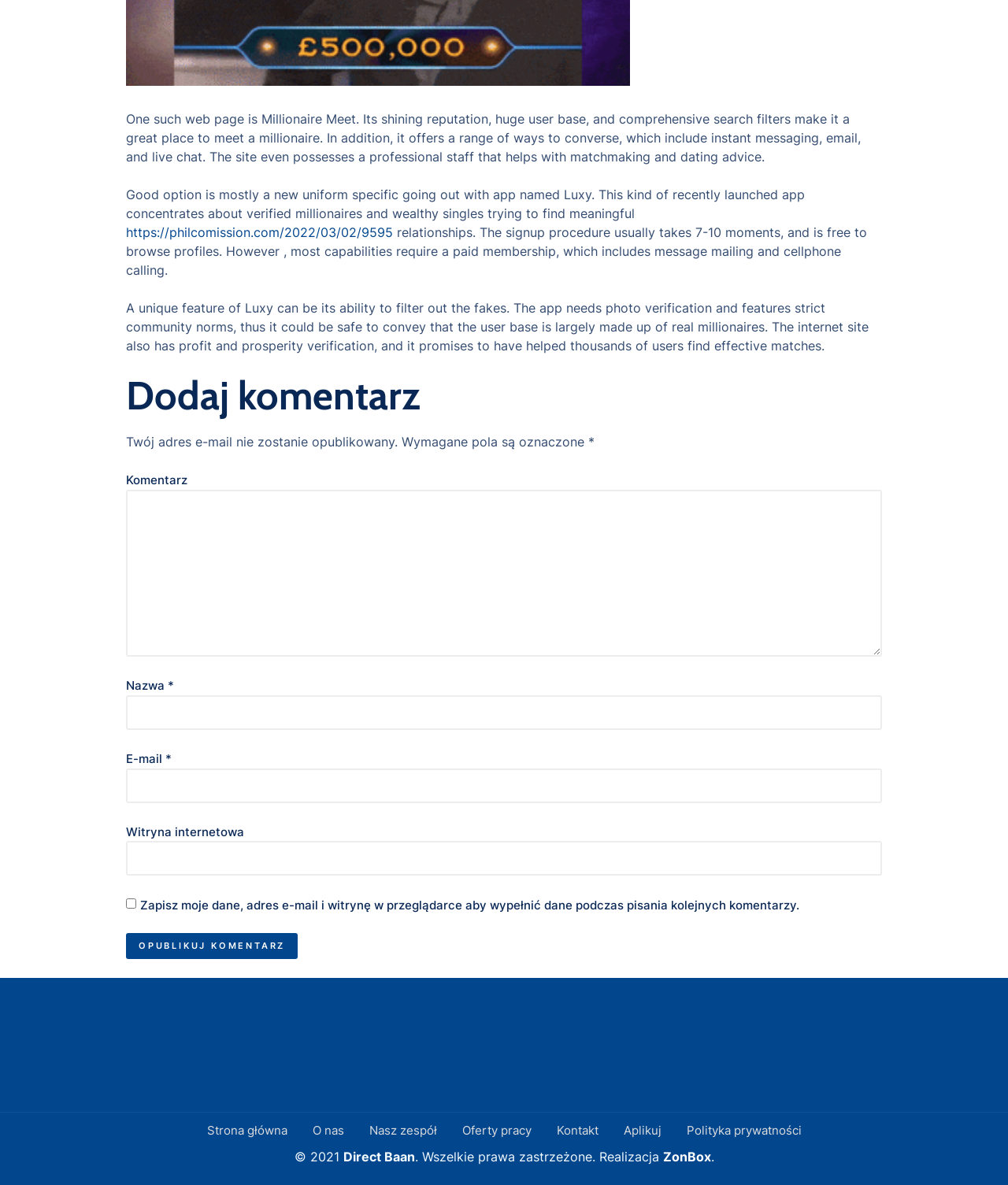Provide the bounding box coordinates of the HTML element this sentence describes: "parent_node: Komentarz name="b37fbec227"".

[0.125, 0.413, 0.875, 0.554]